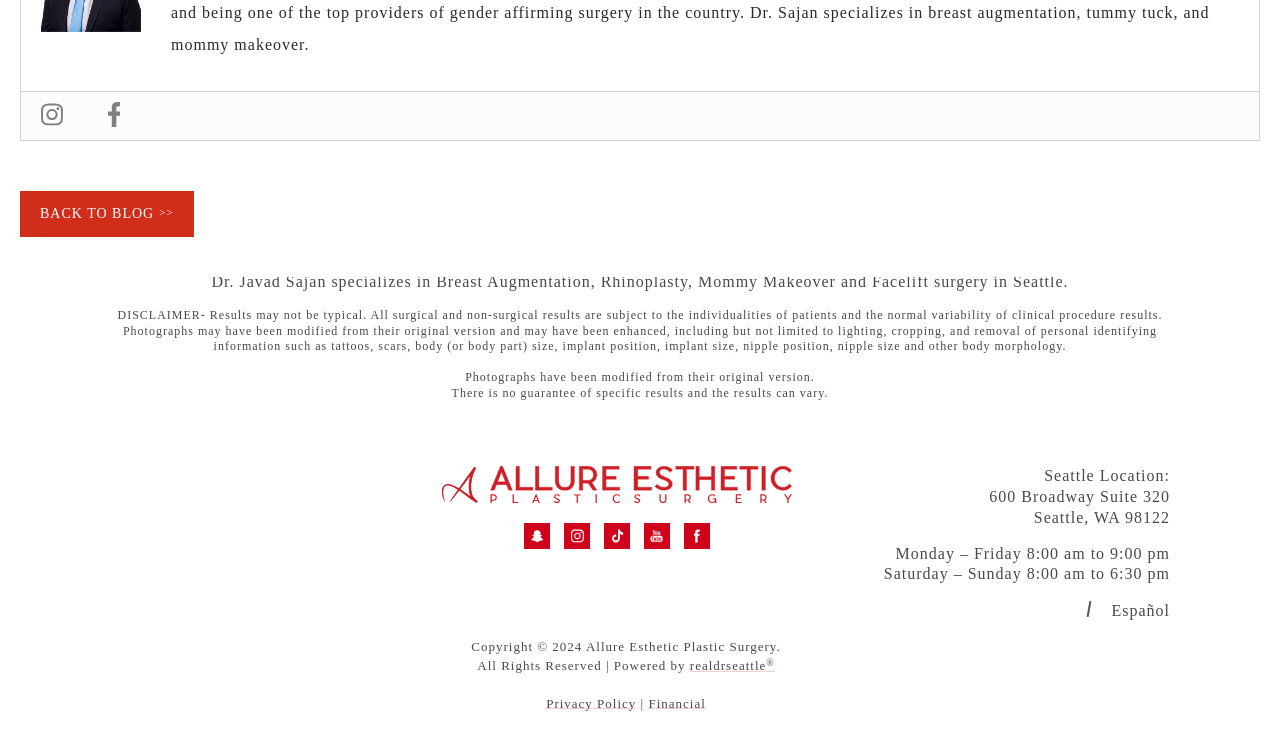What is the specialty of Dr. Javad Sajan?
Respond to the question with a single word or phrase according to the image.

Breast Augmentation, Rhinoplasty, Mommy Makeover and Facelift surgery